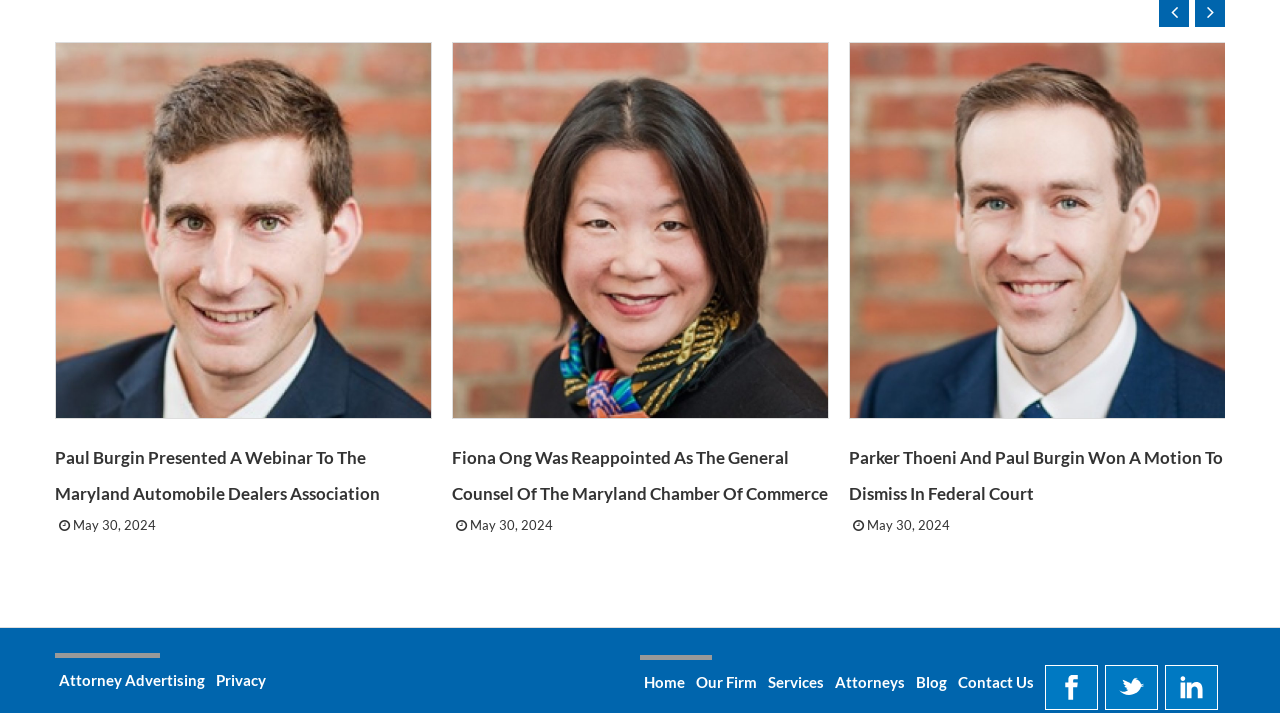What is the position of the link 'Fiona Ong Was Reappointed As The General Counsel Of The Maryland Chamber Of Commerce'?
Please interpret the details in the image and answer the question thoroughly.

I found the link 'Fiona Ong Was Reappointed As The General Counsel Of The Maryland Chamber Of Commerce' by looking at the options under the 'generic' element. The link is positioned in the middle of the options, with one option above it and one option below it.